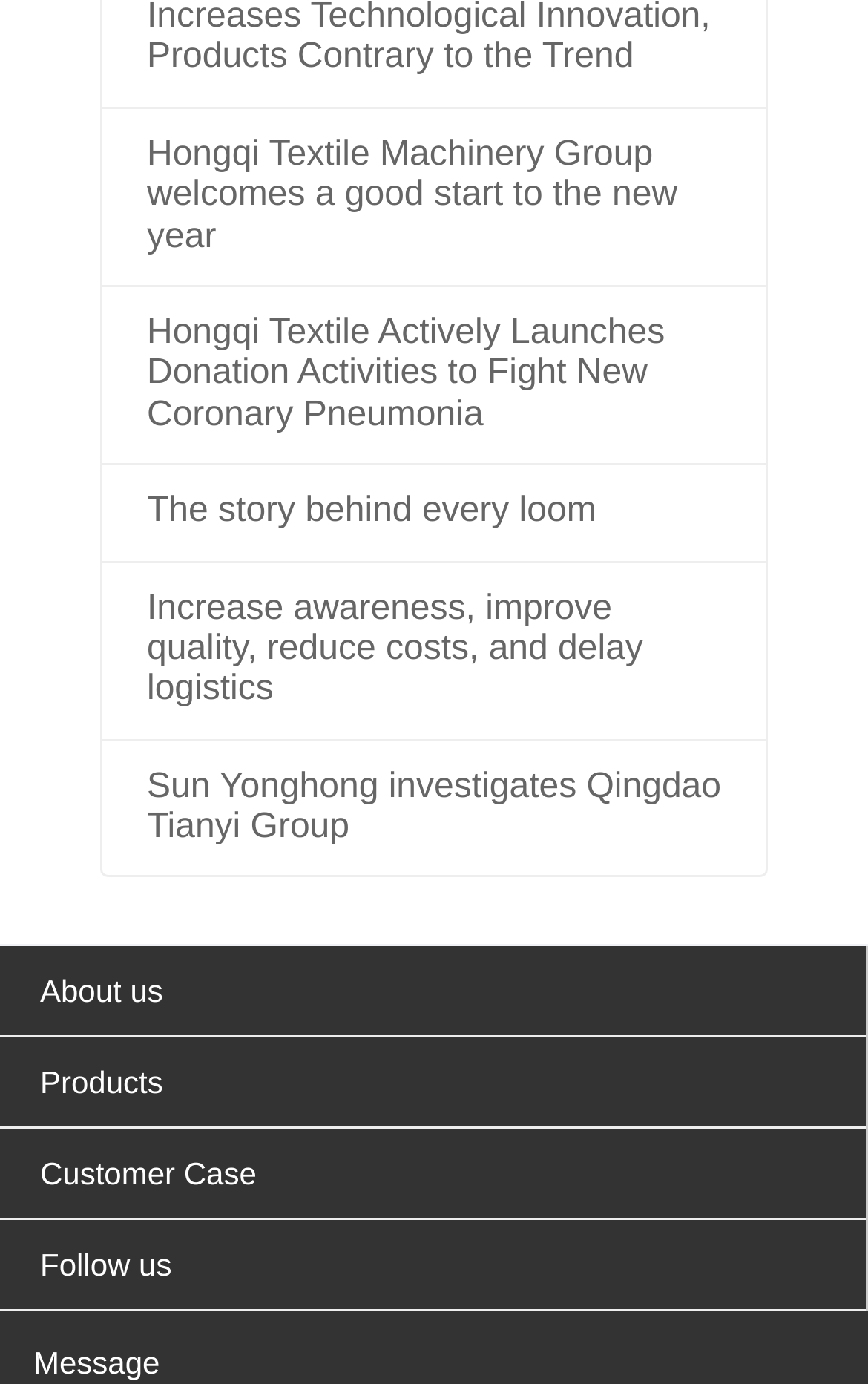What is the company's name?
Please answer using one word or phrase, based on the screenshot.

Hongqi Textile Machinery Group